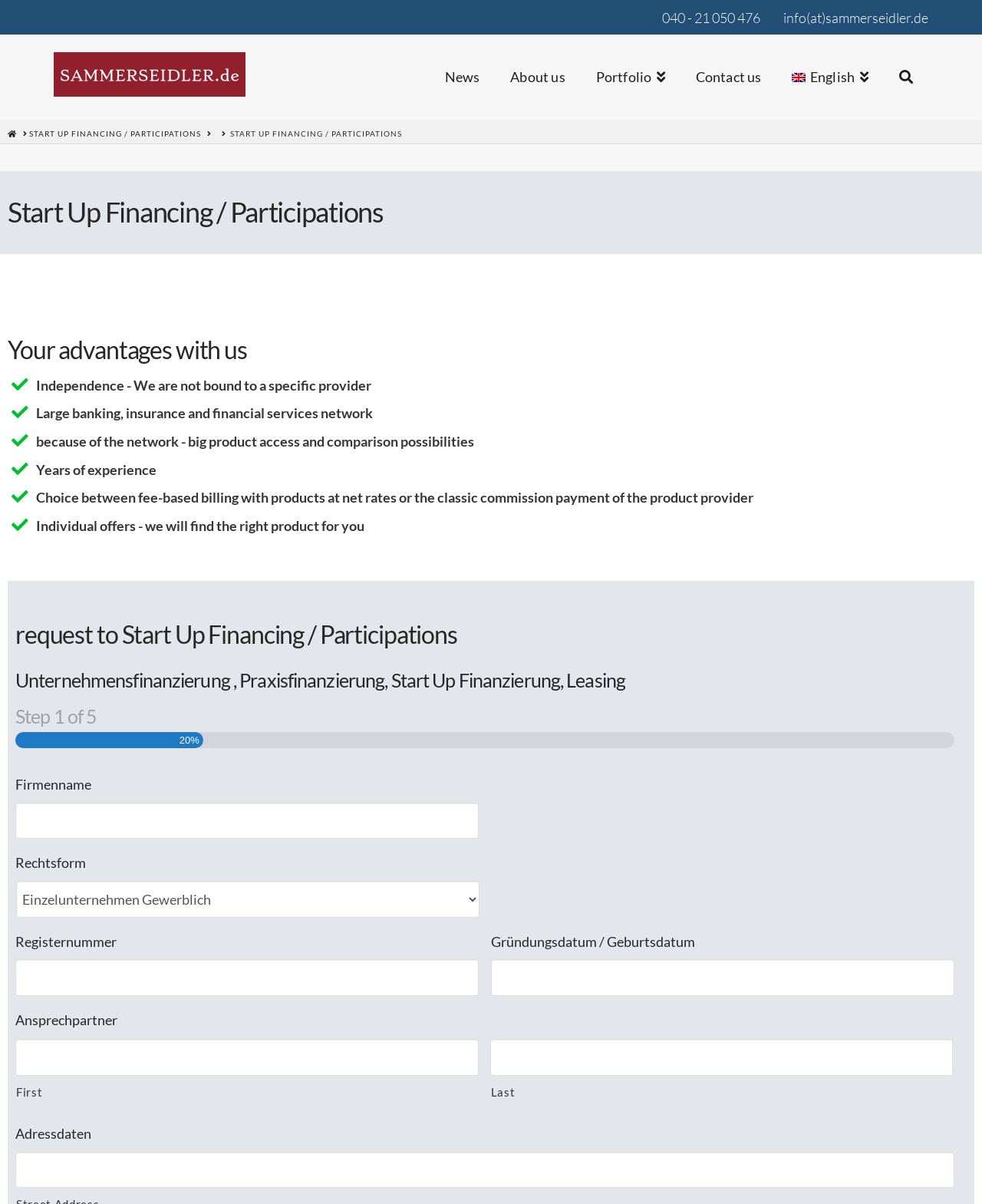Please determine the bounding box coordinates of the clickable area required to carry out the following instruction: "Click the 'START UP FINANCING / PARTICIPATIONS' link". The coordinates must be four float numbers between 0 and 1, represented as [left, top, right, bottom].

[0.03, 0.106, 0.205, 0.115]